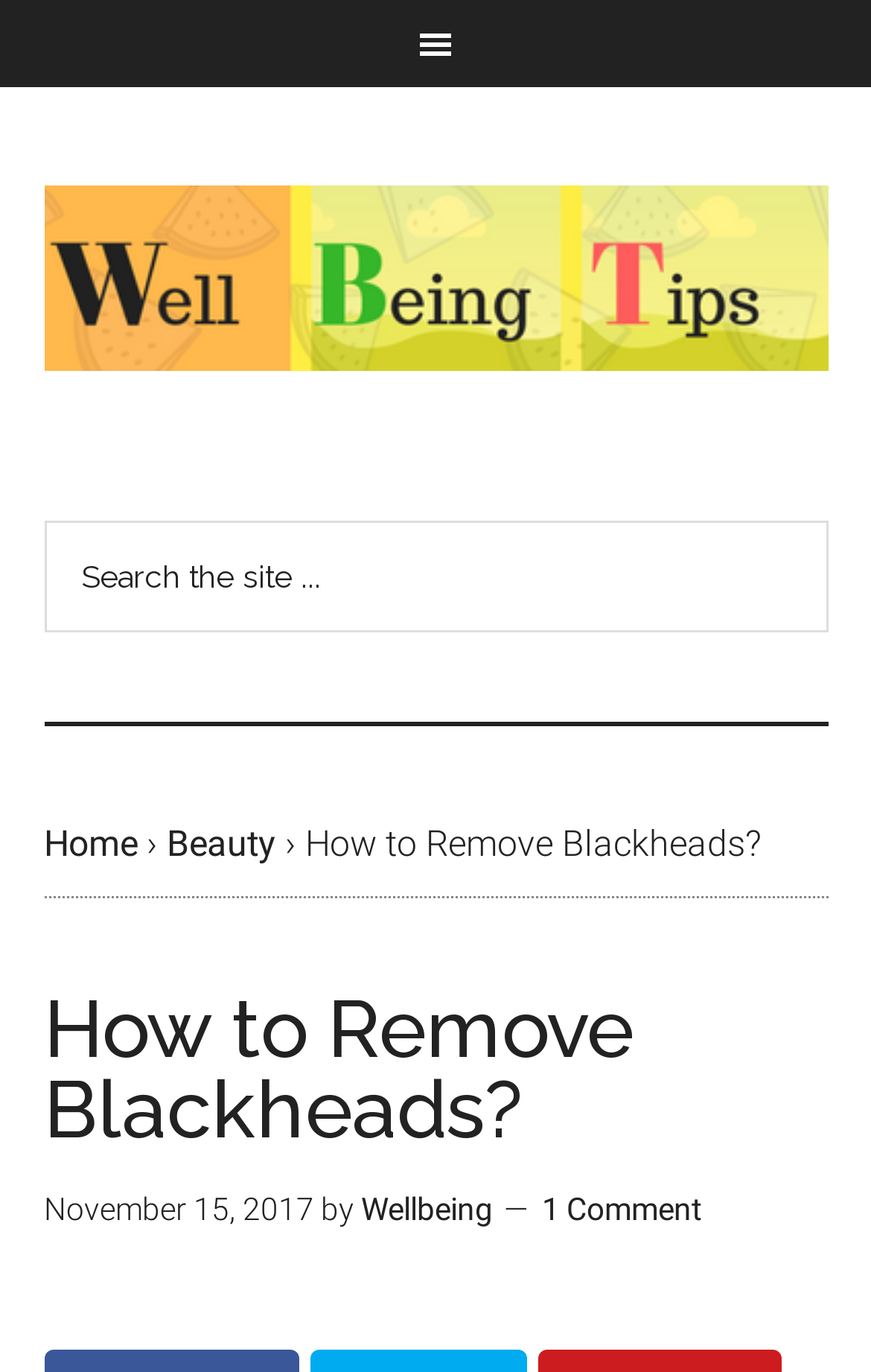Predict the bounding box of the UI element that fits this description: "Wellbeing".

[0.414, 0.868, 0.565, 0.894]